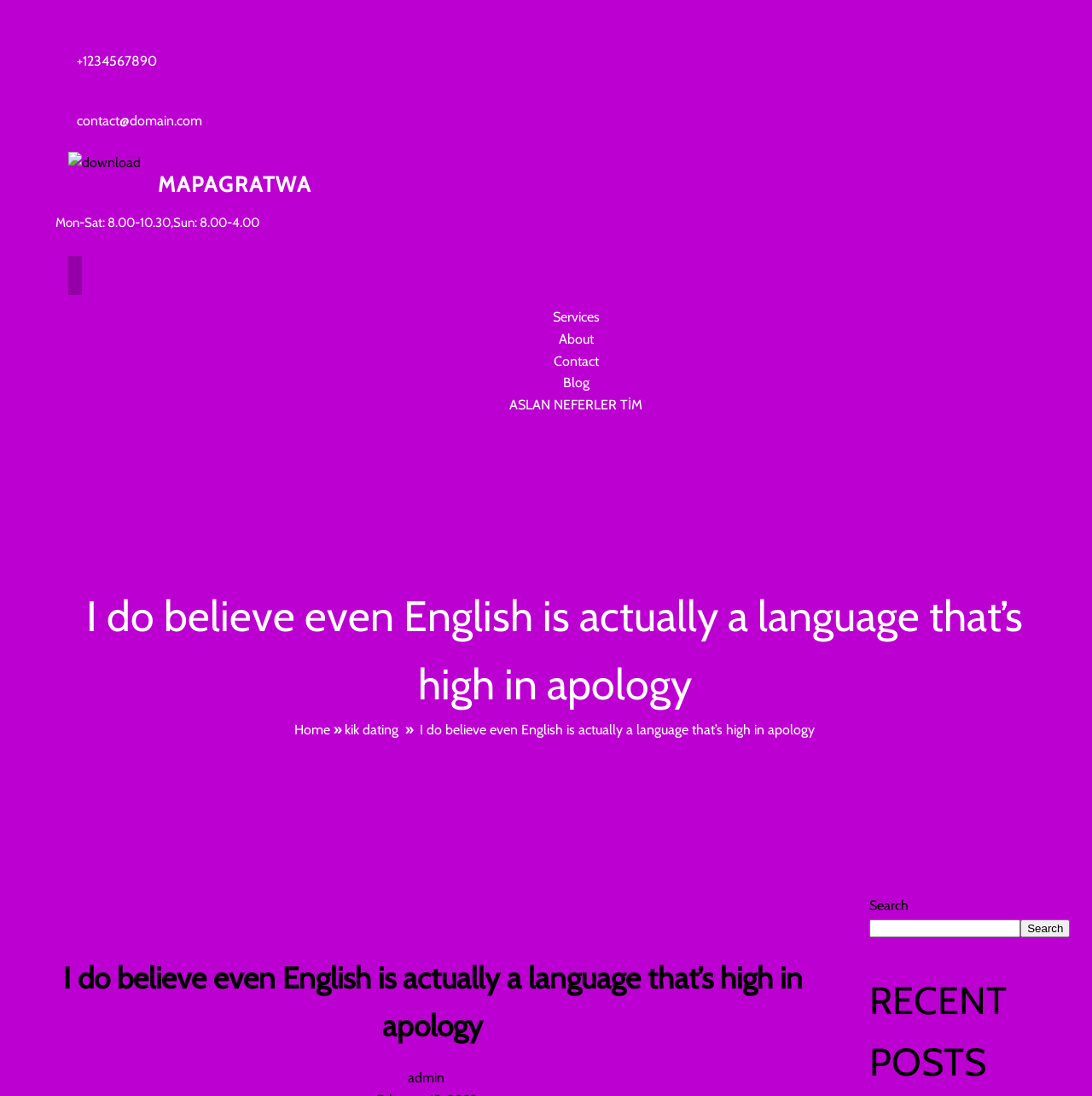Determine the bounding box coordinates of the section to be clicked to follow the instruction: "Go to the 'Projects' page". The coordinates should be given as four float numbers between 0 and 1, formatted as [left, top, right, bottom].

None